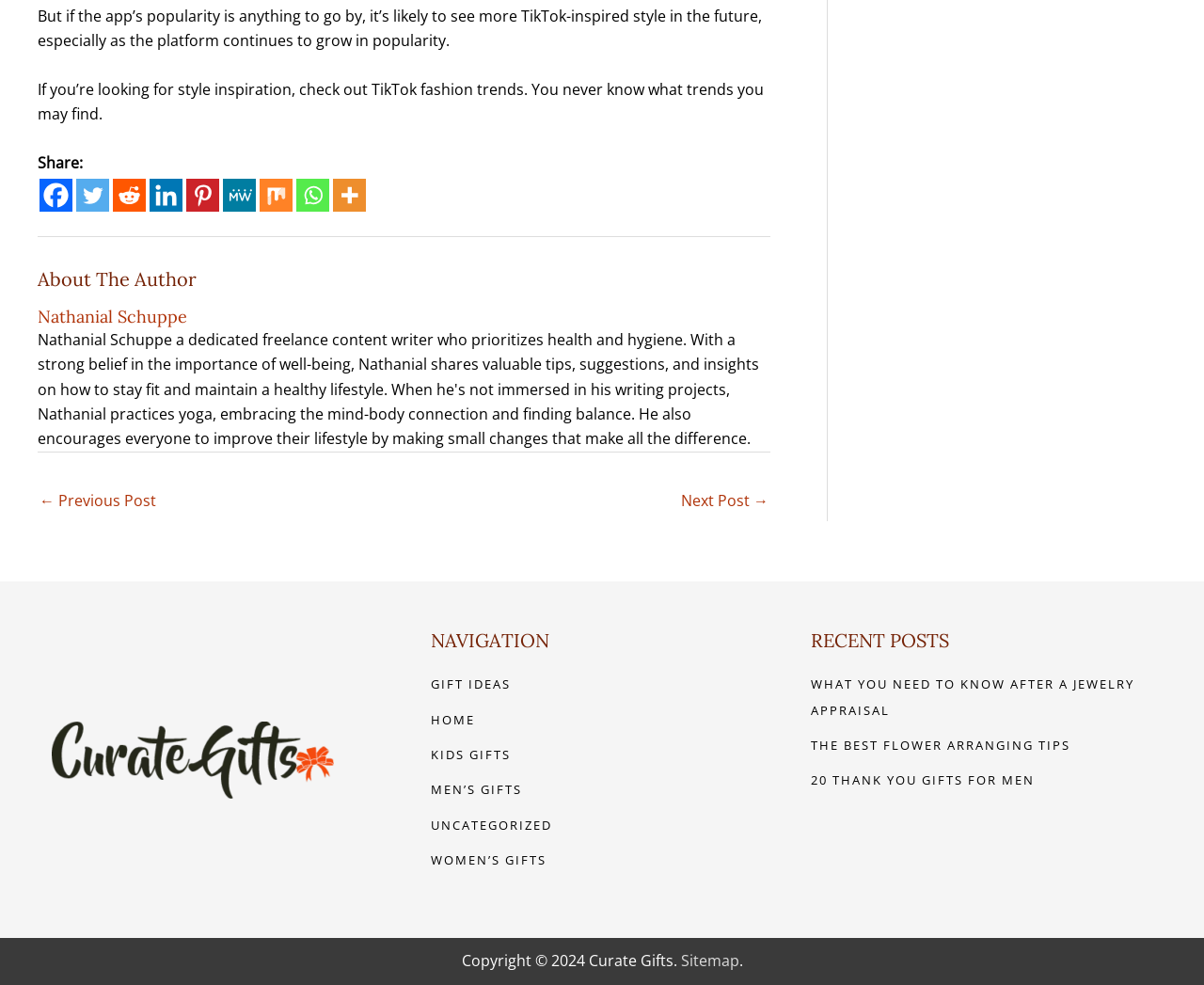Identify the bounding box coordinates of the section to be clicked to complete the task described by the following instruction: "Read about the author". The coordinates should be four float numbers between 0 and 1, formatted as [left, top, right, bottom].

[0.031, 0.271, 0.64, 0.295]